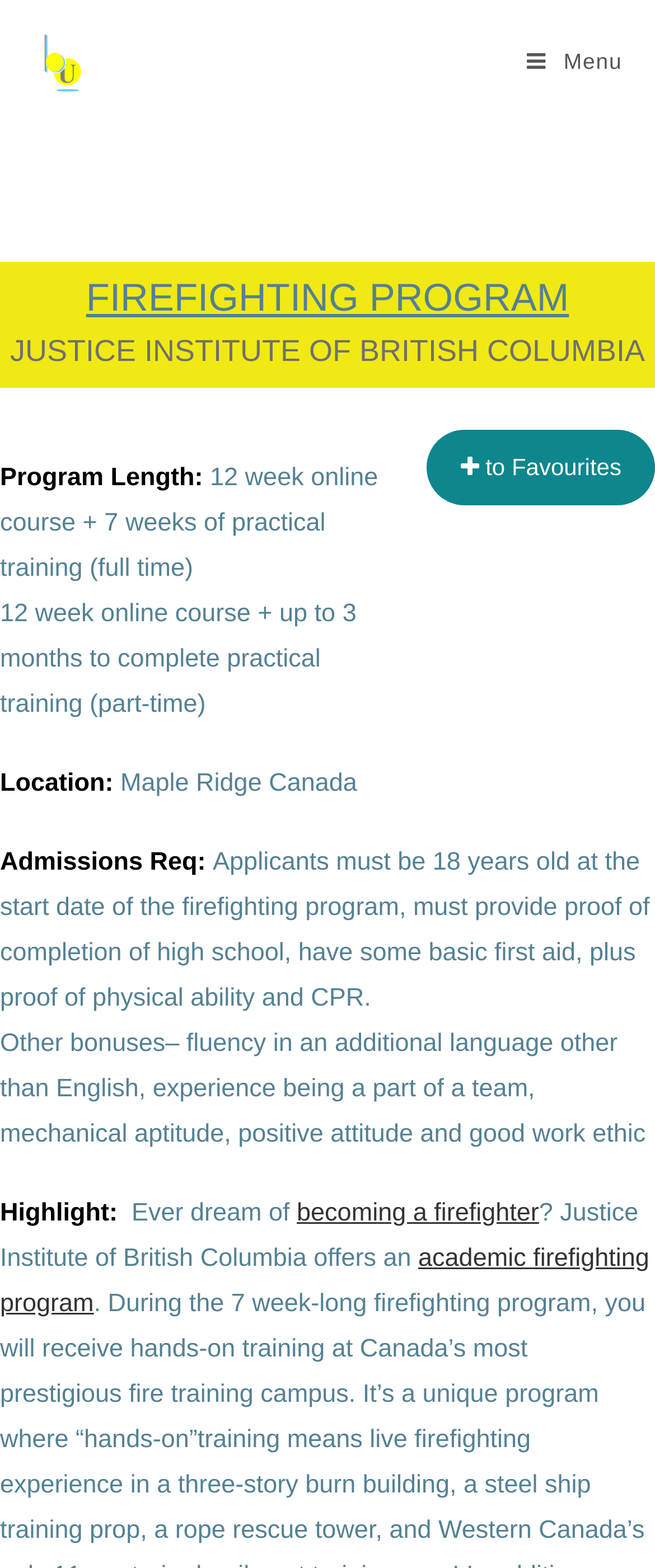Reply to the question below using a single word or brief phrase:
What type of program is offered?

Academic firefighting program